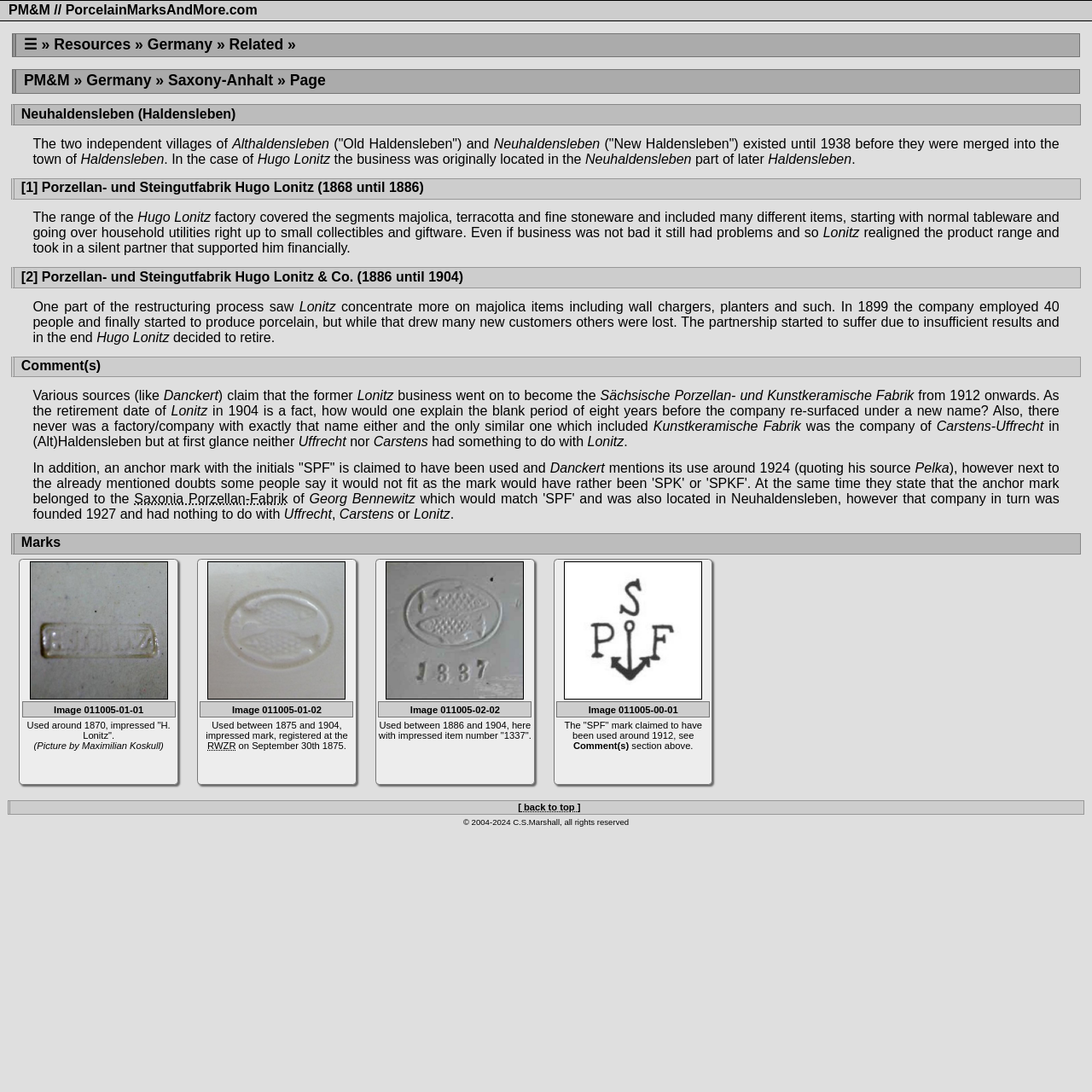What is the name of the anchor mark used by the company?
Using the image, answer in one word or phrase.

SPF